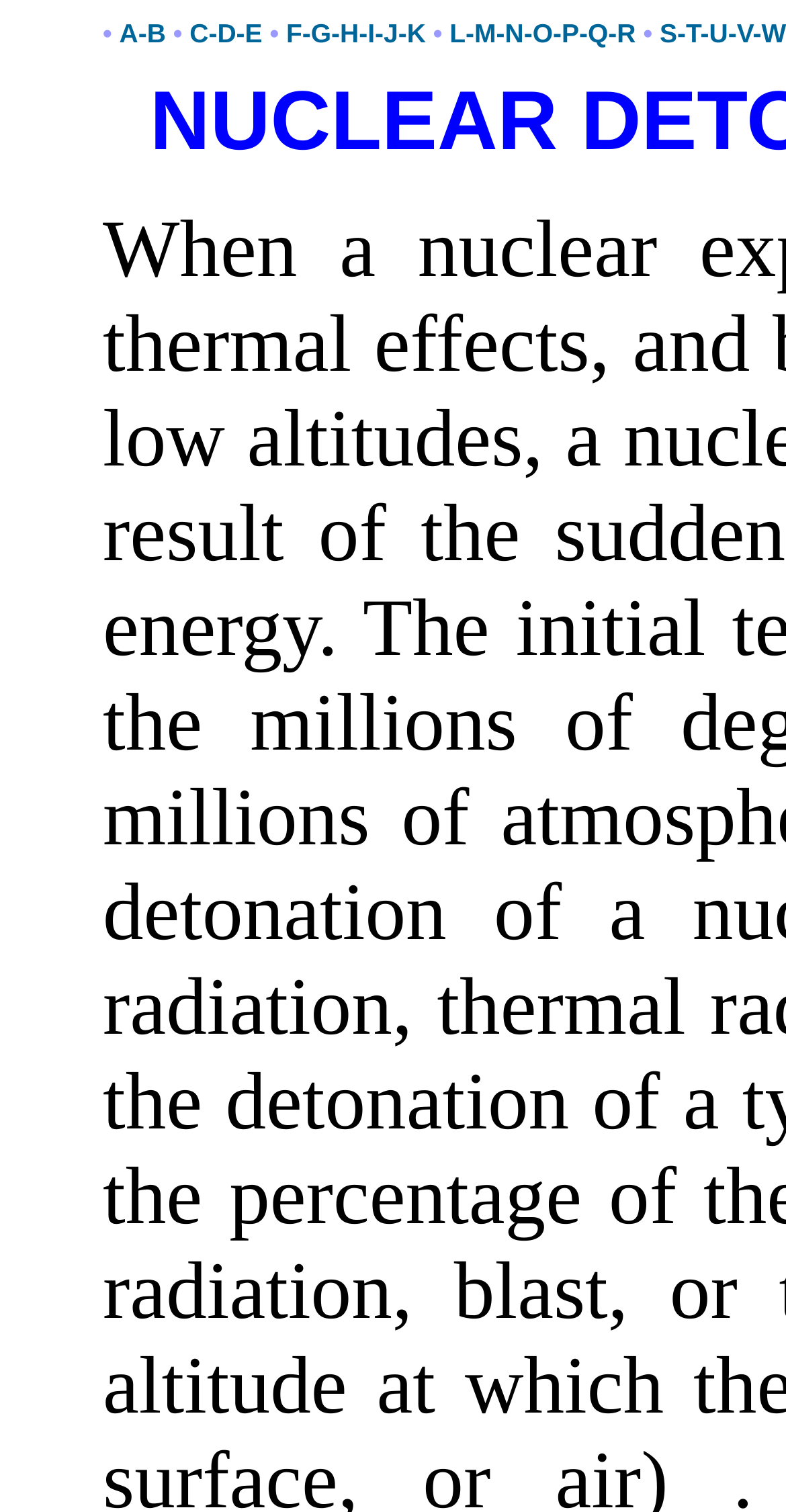Given the element description, predict the bounding box coordinates in the format (top-left x, top-left y, bottom-right x, bottom-right y). Make sure all values are between 0 and 1. Here is the element description: F-G-H-I-J-K

[0.364, 0.012, 0.542, 0.032]